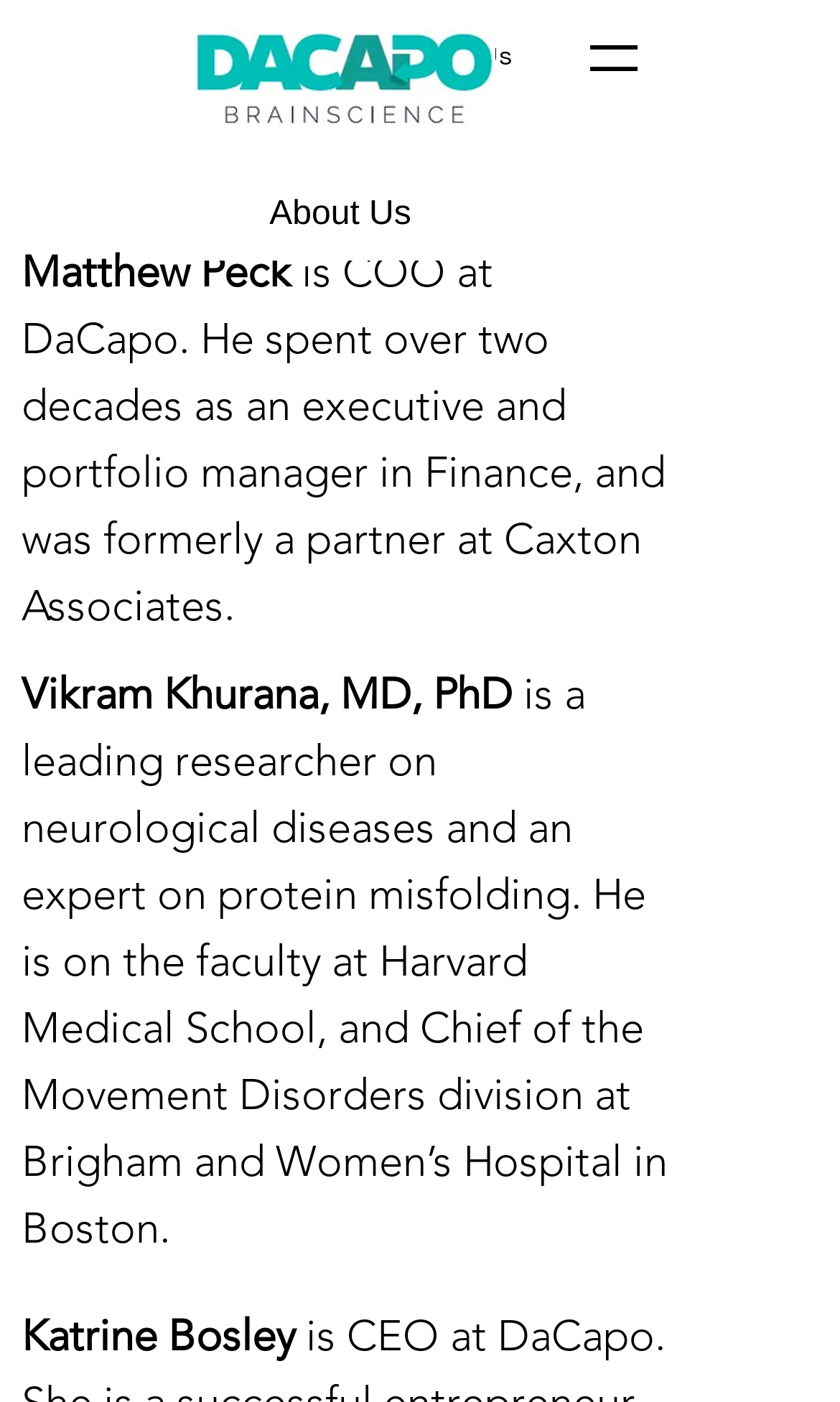Based on the image, please respond to the question with as much detail as possible:
How many links are there on this page?

I counted the number of link elements on this page, which are 'Join Us' and 'About Us'. Therefore, there are 2 links on this page.